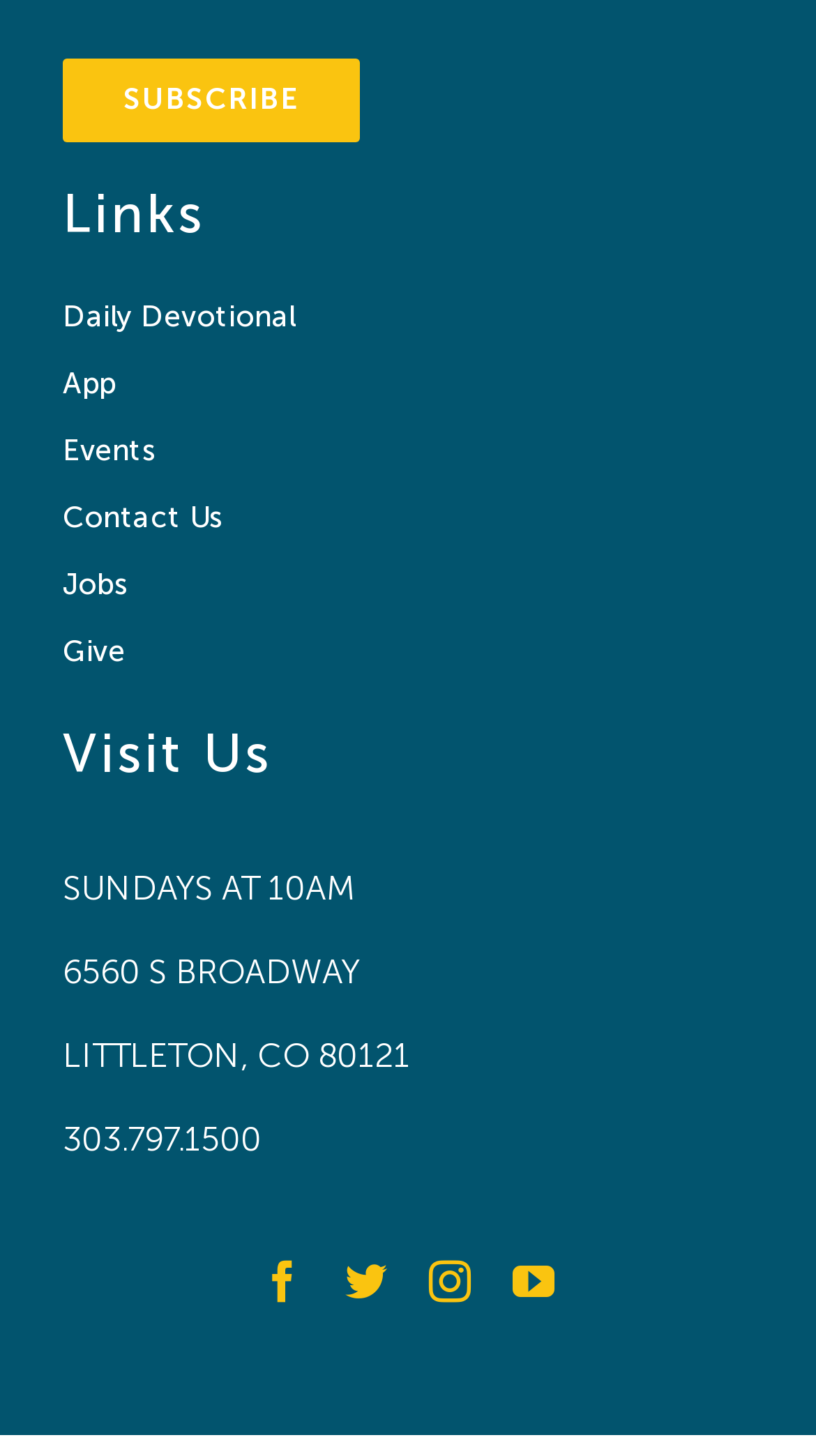What is the zip code of the church location?
Please respond to the question with as much detail as possible.

I found the answer by looking at the link element 'LITTLETON, CO 80121' which is located below the 'Visit Us' heading, indicating the zip code of the church location.